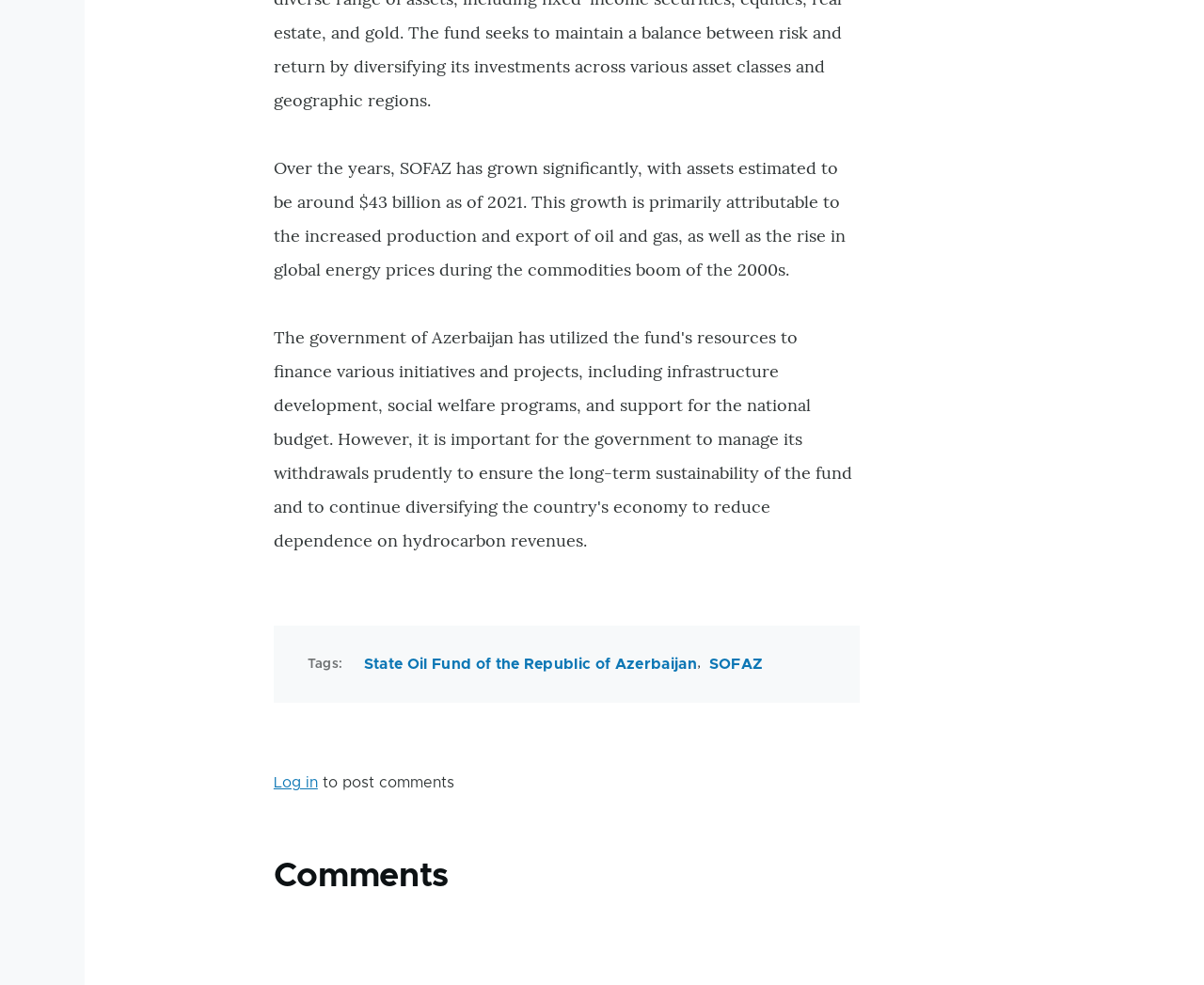Use a single word or phrase to answer this question: 
What is the estimated asset value of SOFAZ as of 2021?

$43 billion